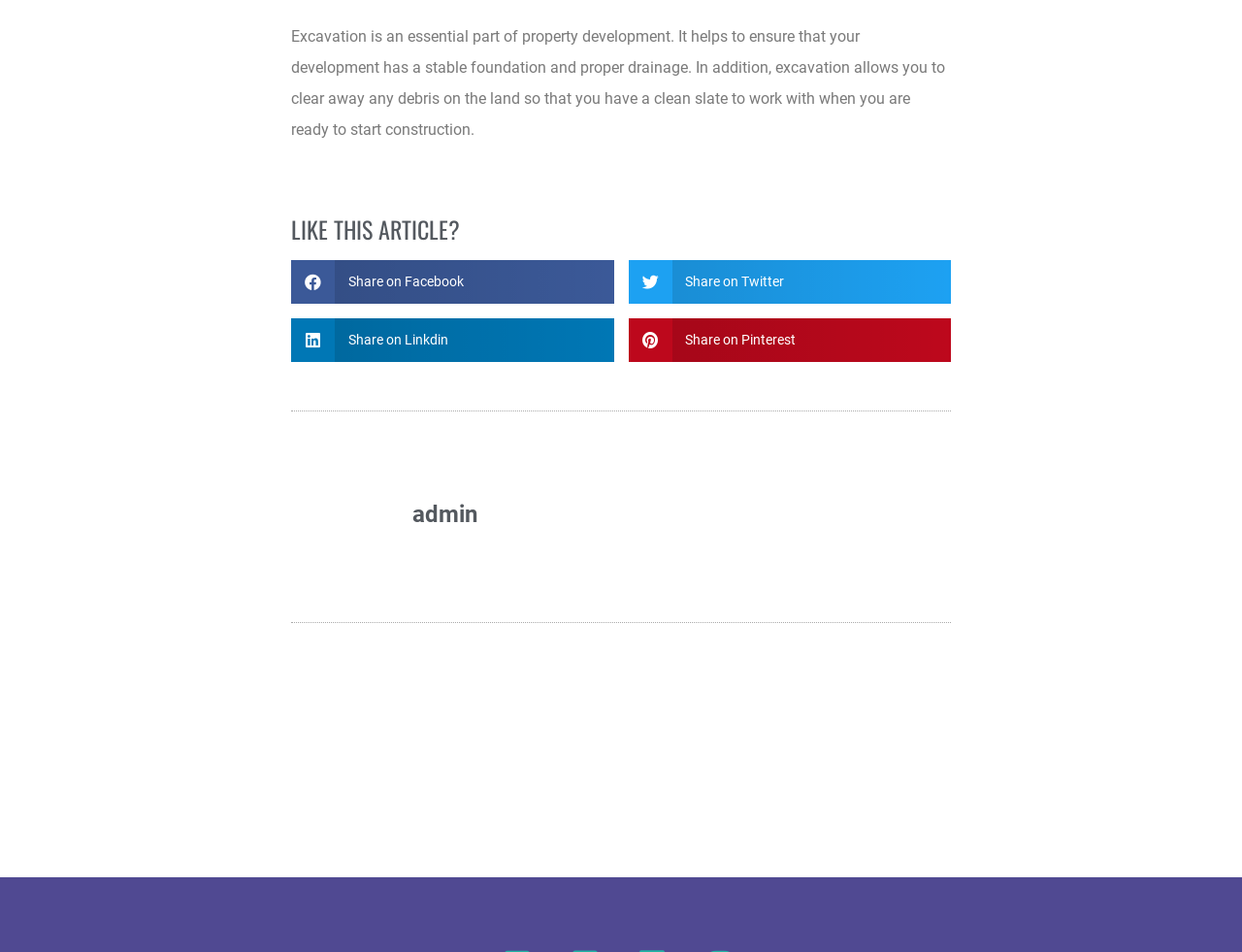How many social media platforms can you share this article on?
Based on the image, provide your answer in one word or phrase.

4